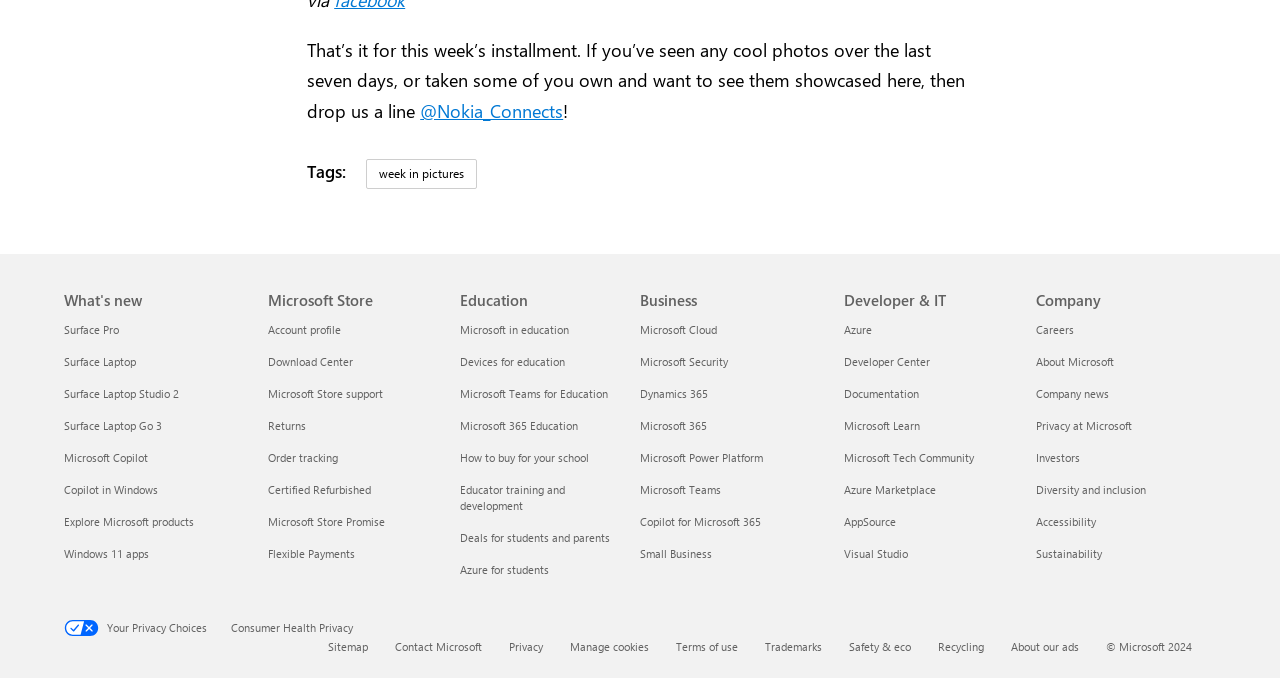Provide a brief response to the question using a single word or phrase: 
What is the copyright year mentioned at the bottom of the webpage?

2024